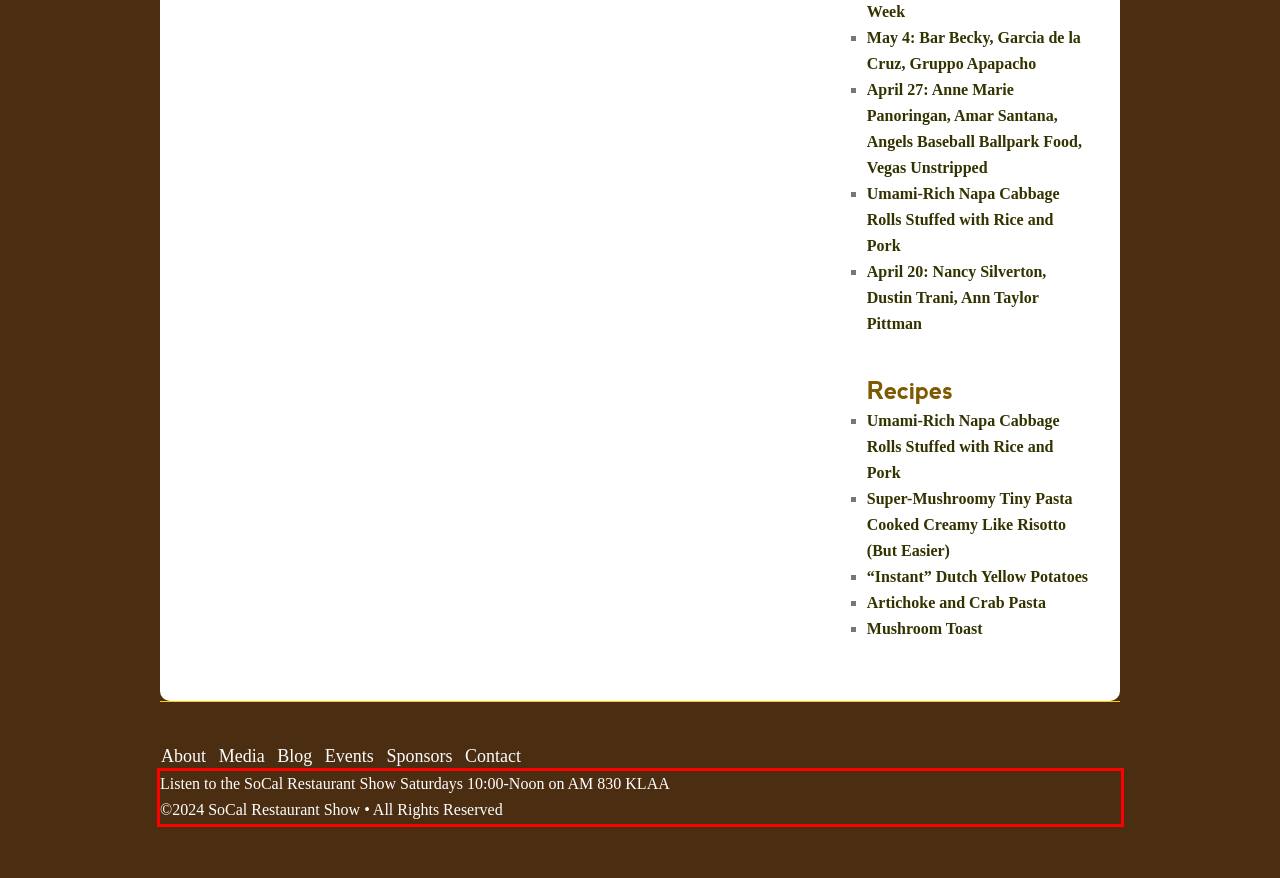You are provided with a screenshot of a webpage that includes a UI element enclosed in a red rectangle. Extract the text content inside this red rectangle.

Listen to the SoCal Restaurant Show Saturdays 10:00-Noon on AM 830 KLAA ©2024 SoCal Restaurant Show • All Rights Reserved